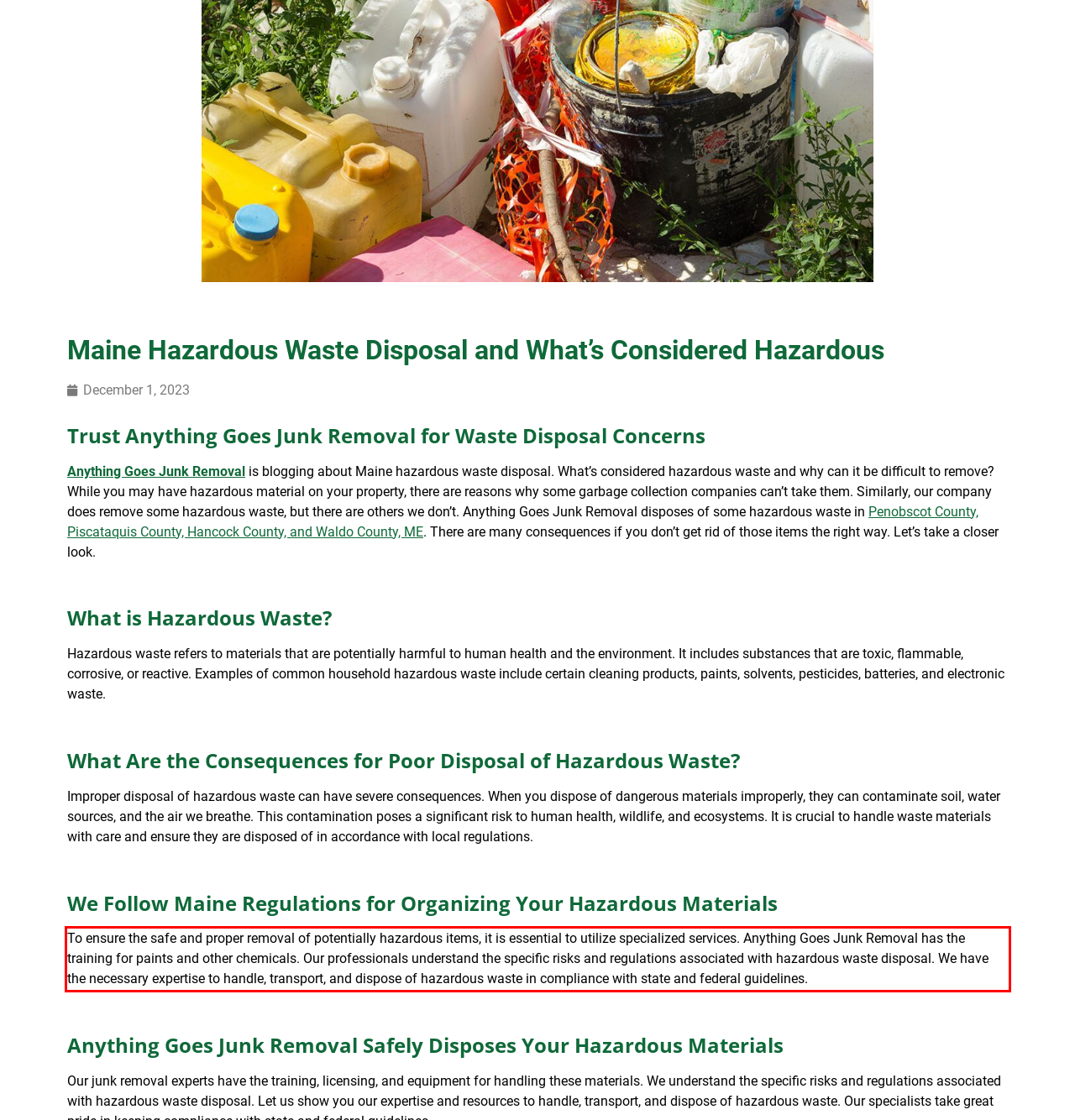Given a webpage screenshot, identify the text inside the red bounding box using OCR and extract it.

To ensure the safe and proper removal of potentially hazardous items, it is essential to utilize specialized services. Anything Goes Junk Removal has the training for paints and other chemicals. Our professionals understand the specific risks and regulations associated with hazardous waste disposal. We have the necessary expertise to handle, transport, and dispose of hazardous waste in compliance with state and federal guidelines.